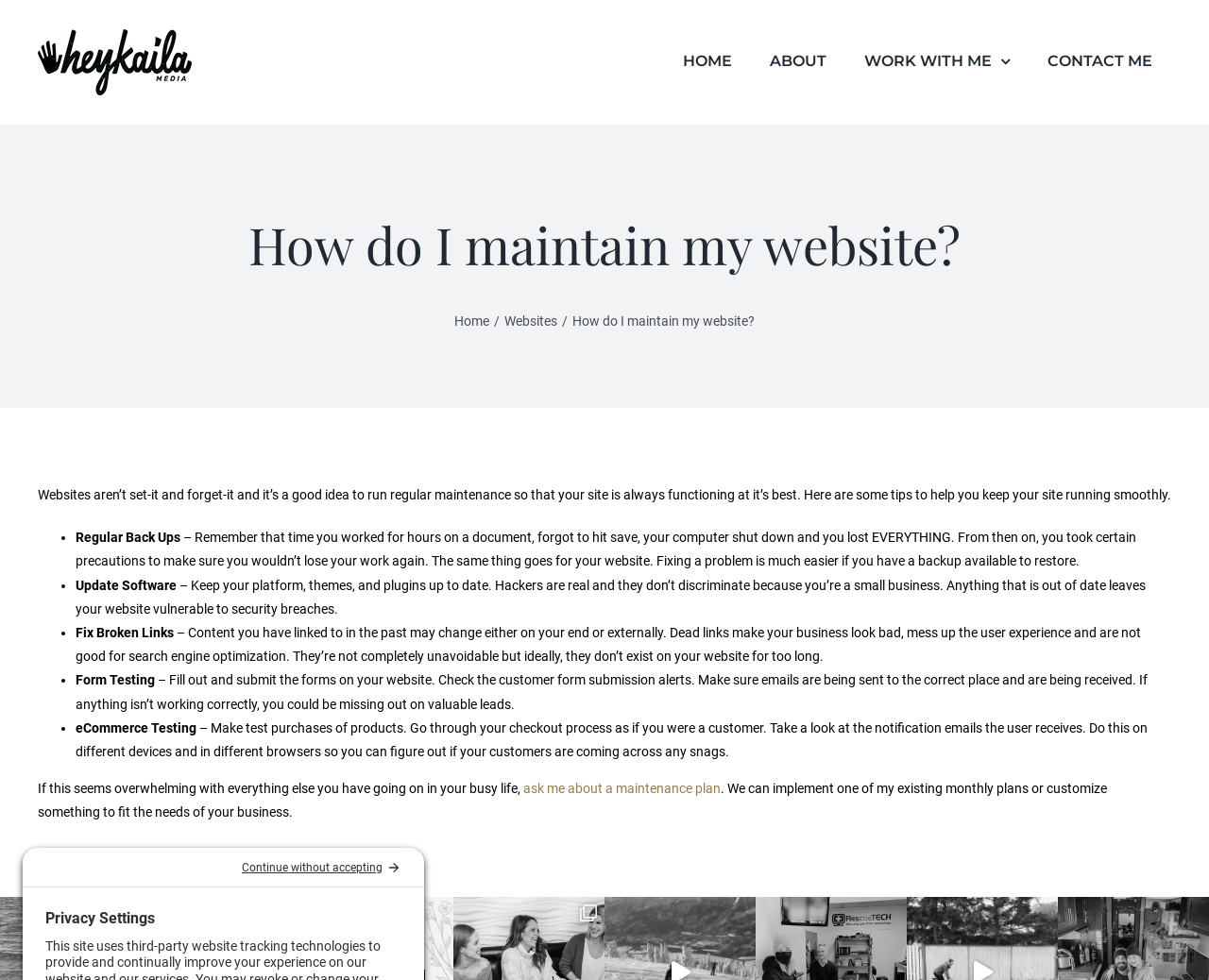Find the bounding box coordinates for the HTML element described as: "Contact Me". The coordinates should consist of four float values between 0 and 1, i.e., [left, top, right, bottom].

[0.851, 0.0, 0.969, 0.125]